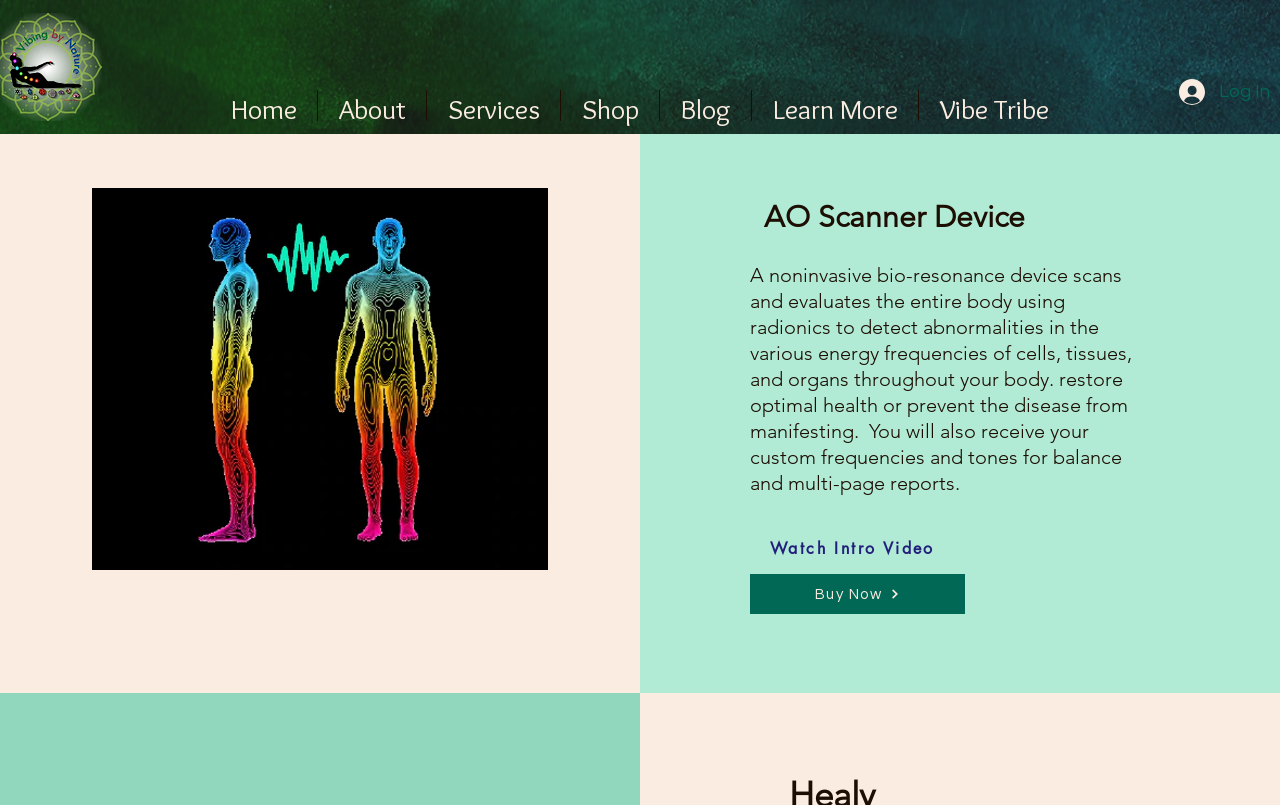What is the purpose of the AO Scanner Device?
Give a detailed and exhaustive answer to the question.

The AO Scanner Device is a noninvasive bio-resonance device that scans and evaluates the entire body using radionics to detect abnormalities in the various energy frequencies of cells, tissues, and organs throughout the body.